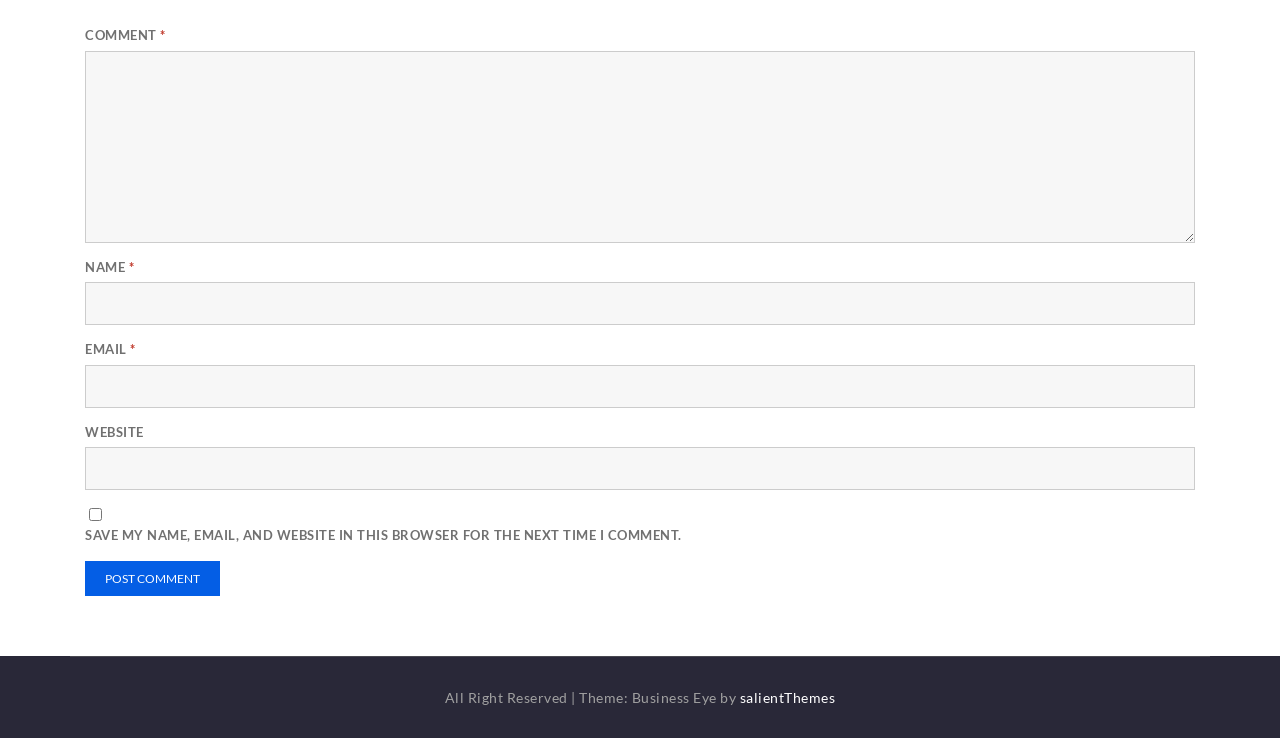Utilize the details in the image to thoroughly answer the following question: What is the theme of the website?

The StaticText element with ID 98 contains the text 'Theme: Business Eye by', indicating that the theme of the website is Business Eye.